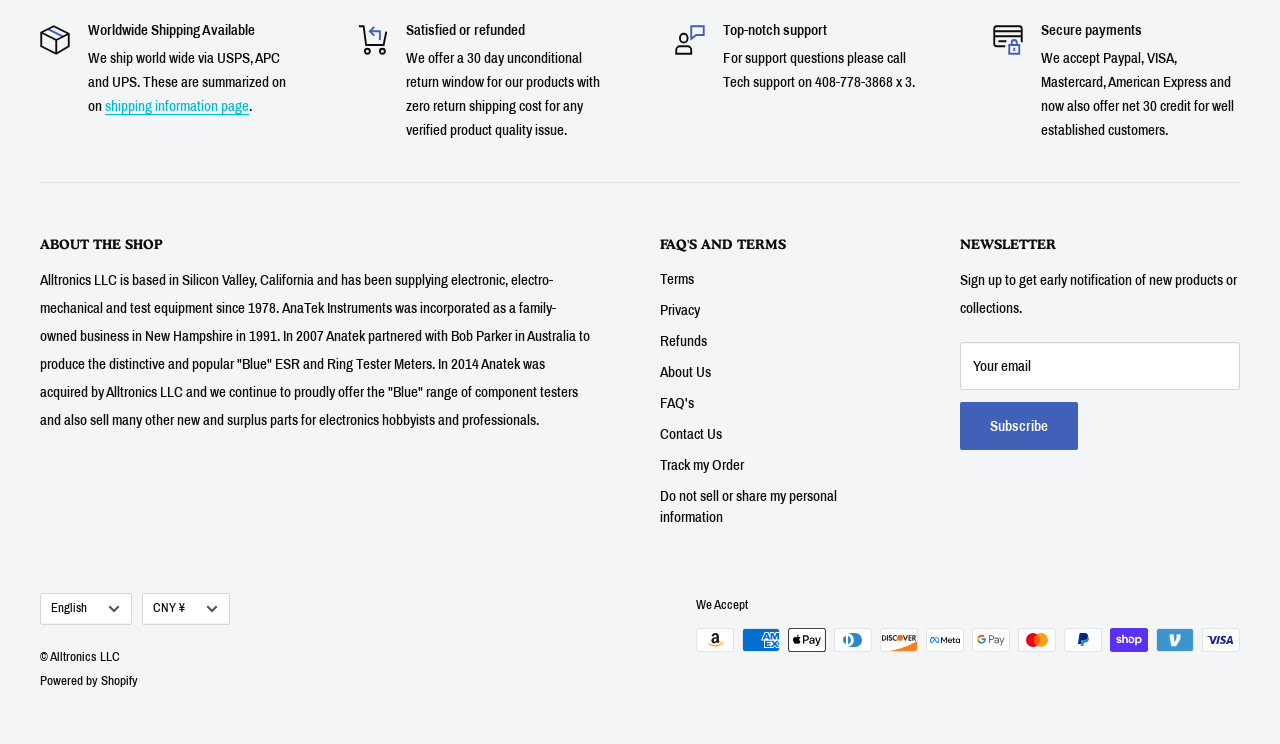Kindly determine the bounding box coordinates for the clickable area to achieve the given instruction: "Click on the 'FAQ'S AND TERMS' button".

[0.516, 0.313, 0.695, 0.343]